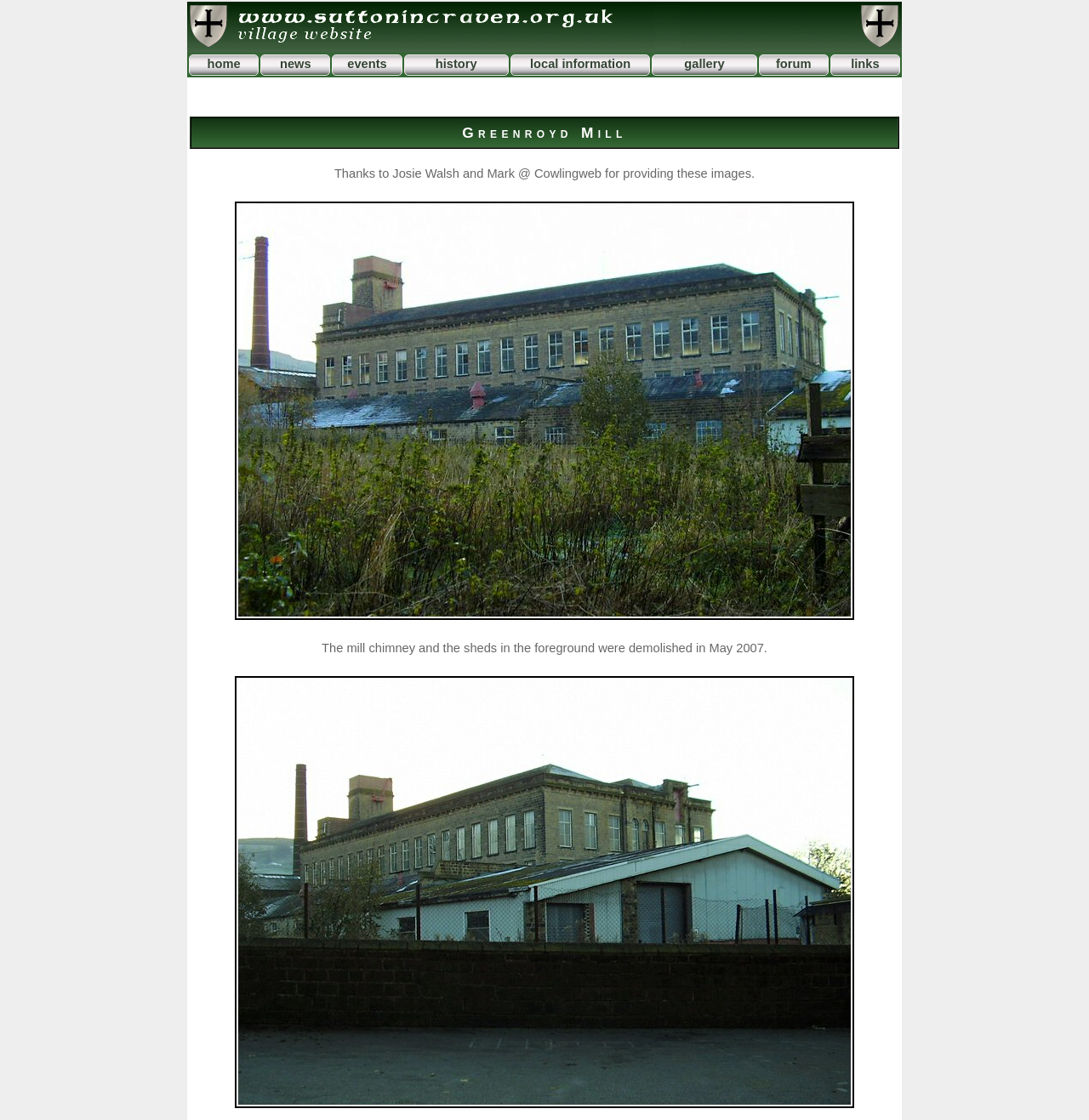Kindly determine the bounding box coordinates of the area that needs to be clicked to fulfill this instruction: "click home".

[0.173, 0.049, 0.238, 0.067]